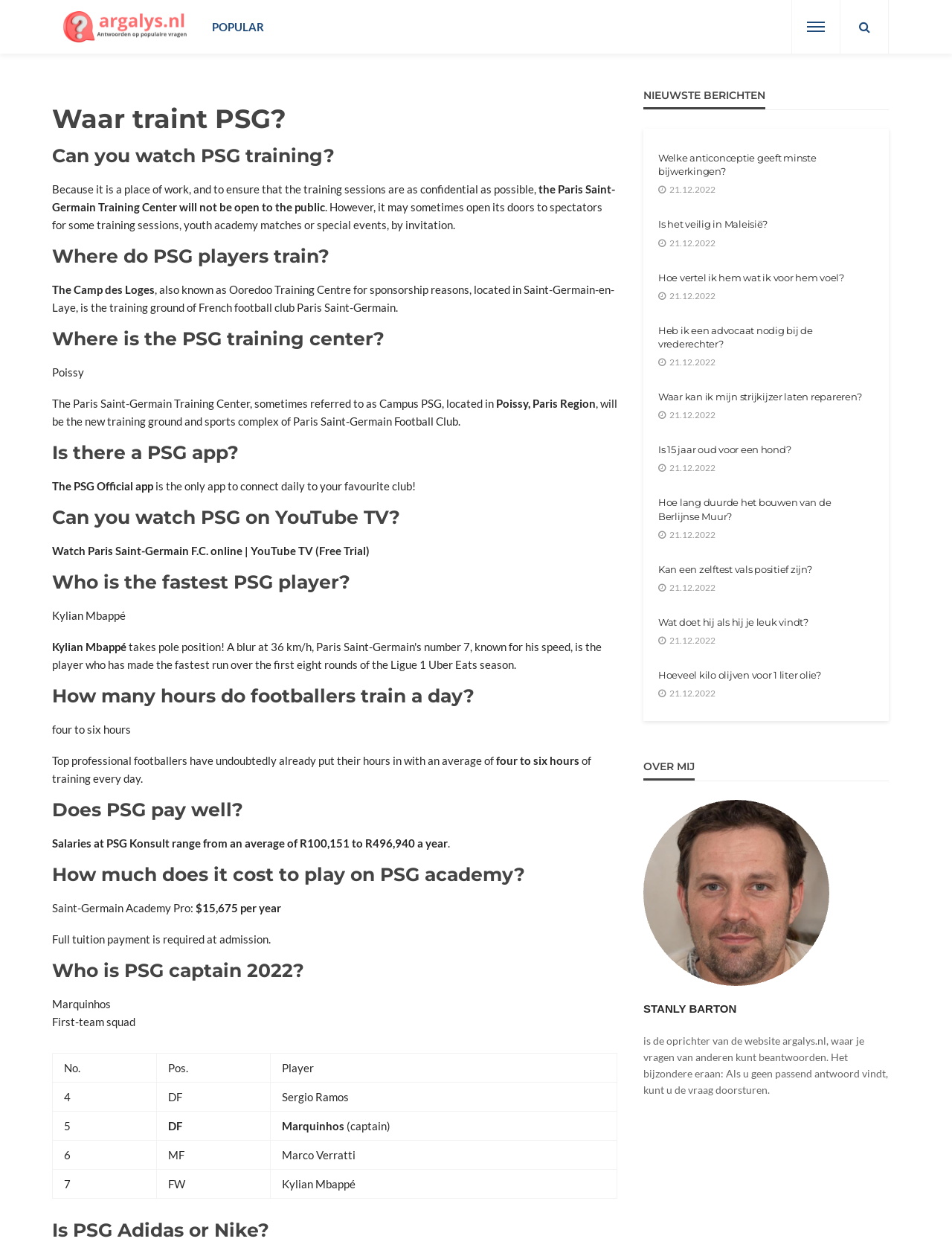Please locate the clickable area by providing the bounding box coordinates to follow this instruction: "Click on the 'off canvas button'".

[0.848, 0.0, 0.866, 0.043]